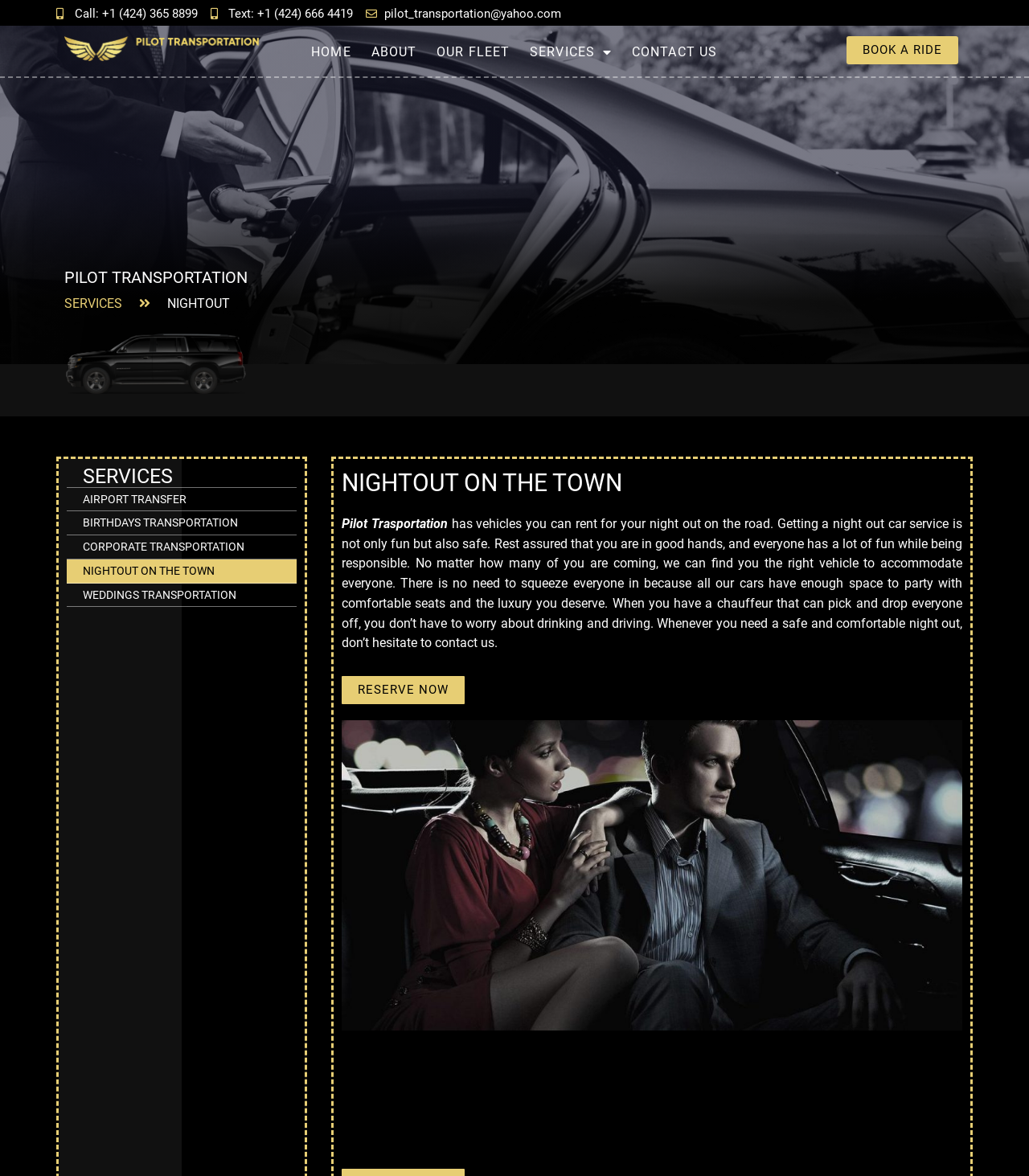Can you pinpoint the bounding box coordinates for the clickable element required for this instruction: "Learn about airport transfer services"? The coordinates should be four float numbers between 0 and 1, i.e., [left, top, right, bottom].

[0.065, 0.415, 0.288, 0.435]